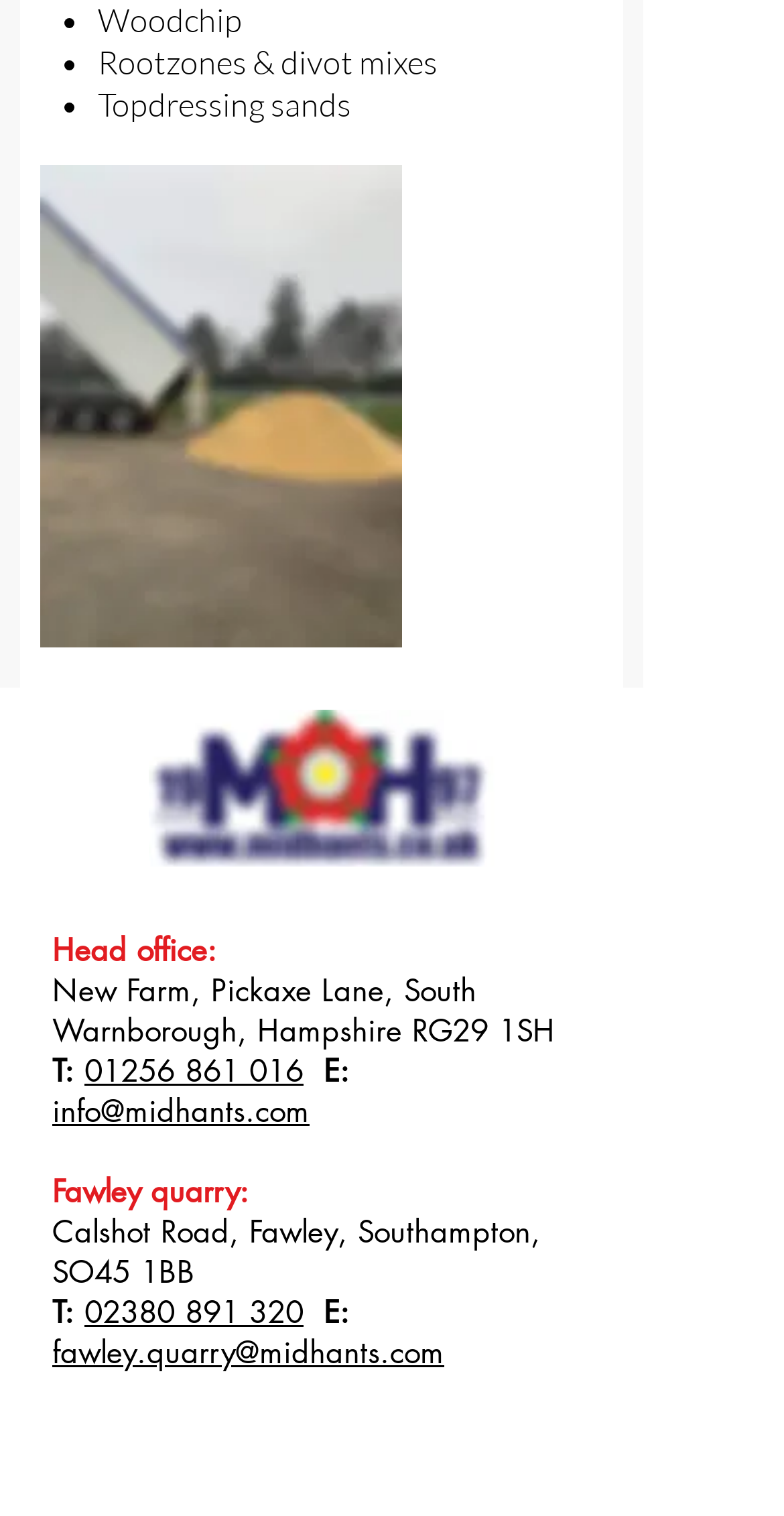Answer the following inquiry with a single word or phrase:
What is the phone number of the head office?

01256 861 016